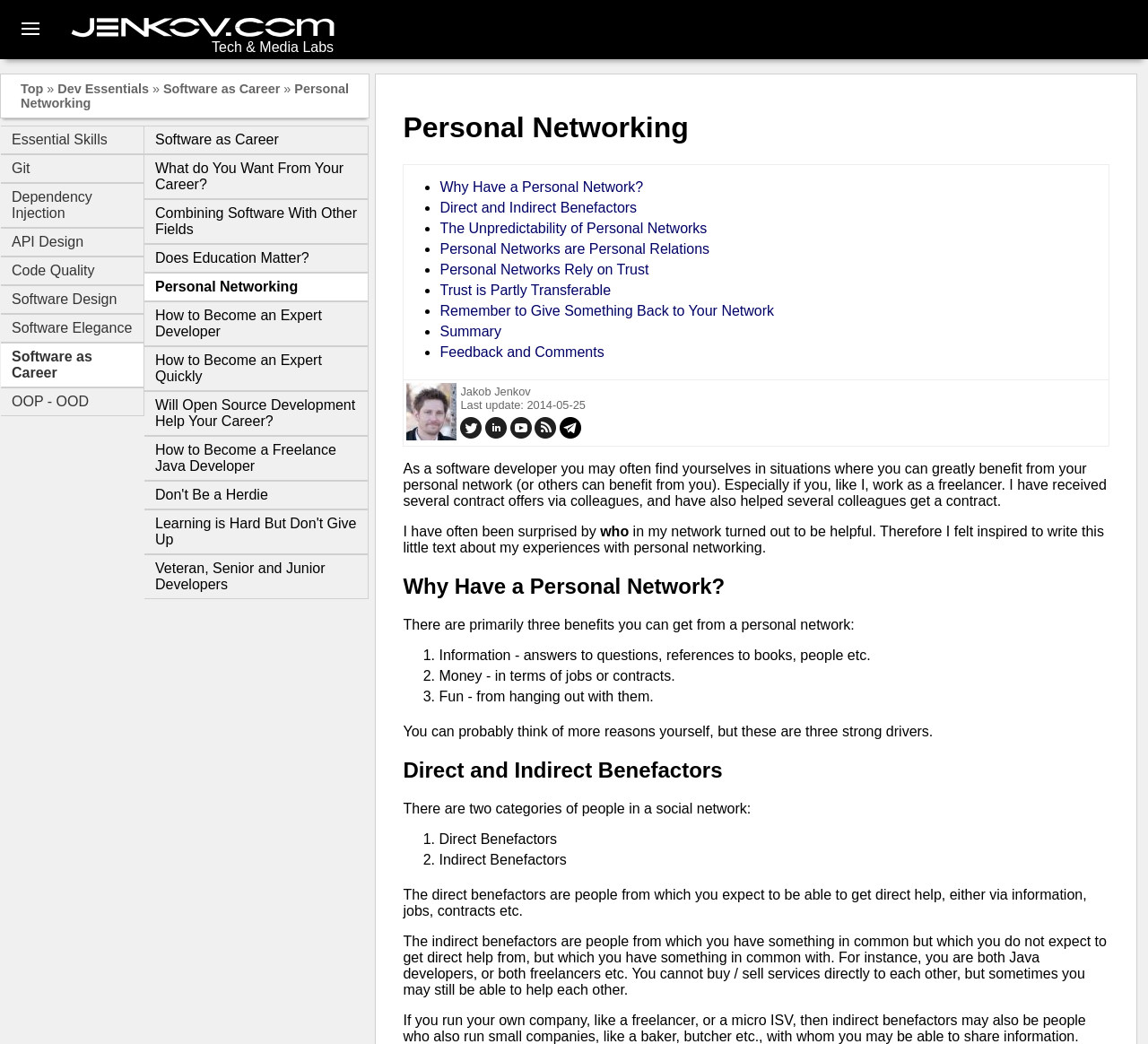Locate the UI element described as follows: "Git". Return the bounding box coordinates as four float numbers between 0 and 1 in the order [left, top, right, bottom].

[0.001, 0.148, 0.125, 0.175]